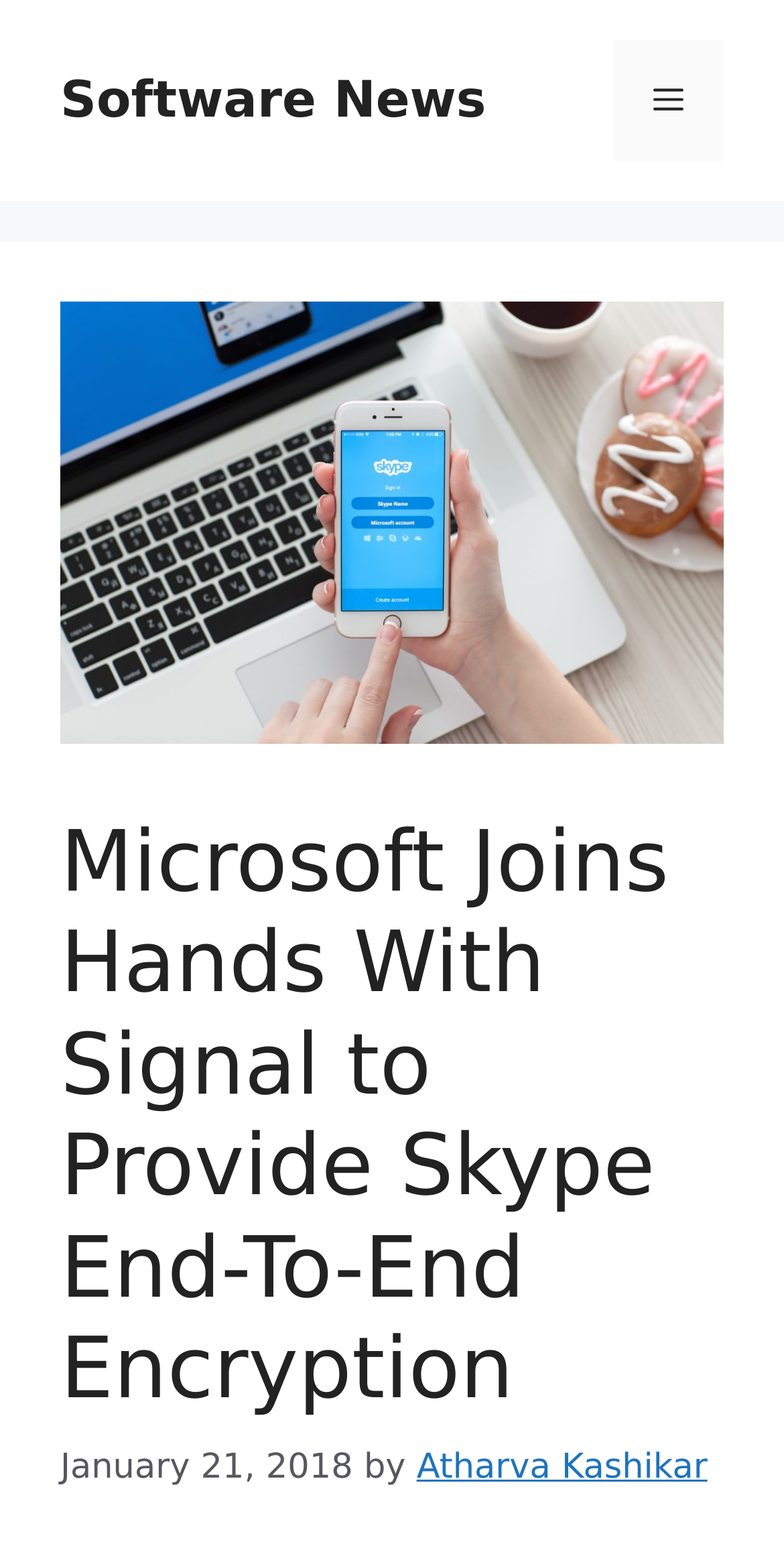Answer succinctly with a single word or phrase:
What is the category of the article?

Software News